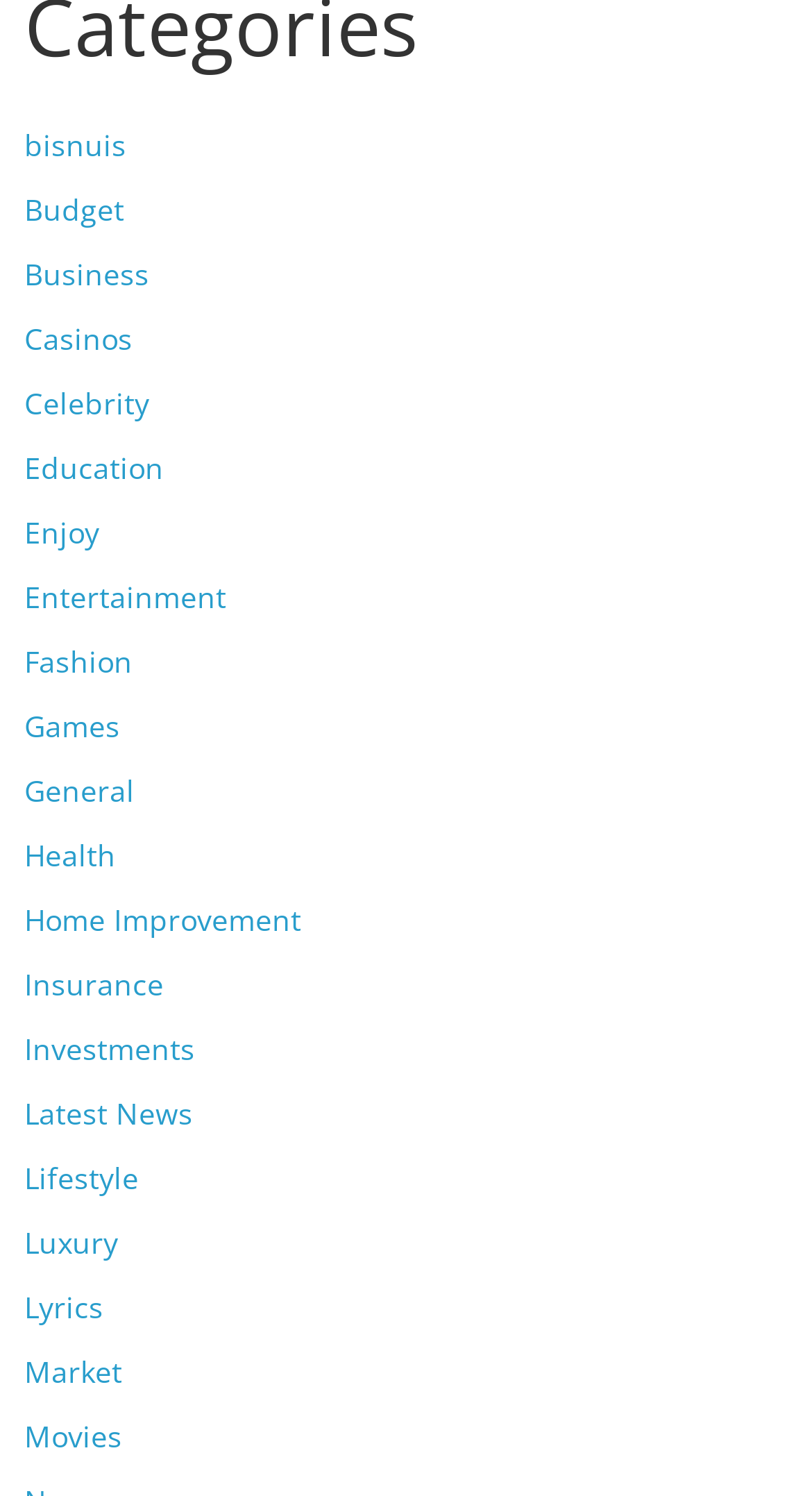Is there a category for news on this webpage?
Use the screenshot to answer the question with a single word or phrase.

Yes